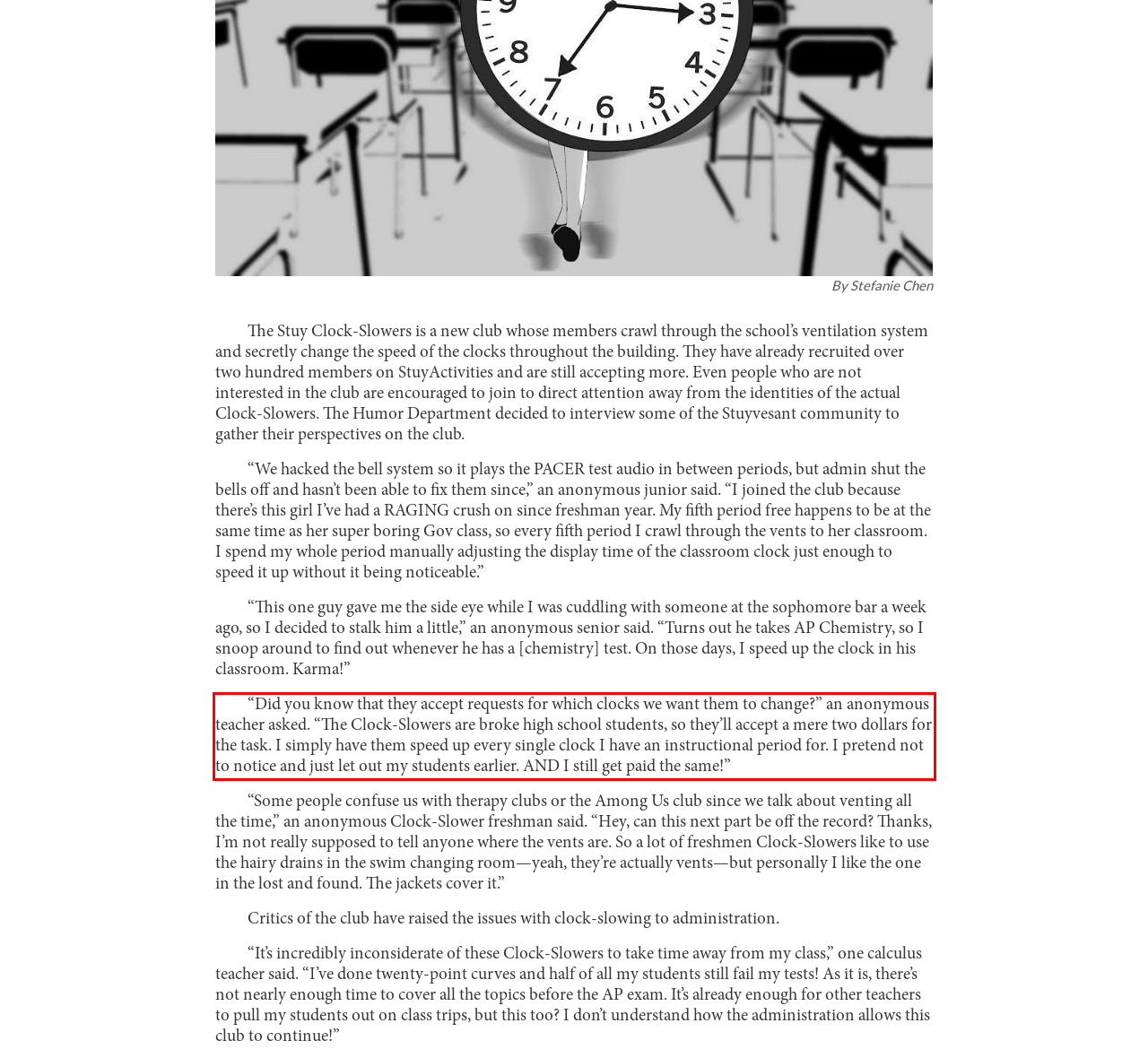Please examine the screenshot of the webpage and read the text present within the red rectangle bounding box.

“Did you know that they accept requests for which clocks we want them to change?” an anonymous teacher asked. “The Clock-Slowers are broke high school students, so they’ll accept a mere two dollars for the task. I simply have them speed up every single clock I have an instructional period for. I pretend not to notice and just let out my students earlier. AND I still get paid the same!”